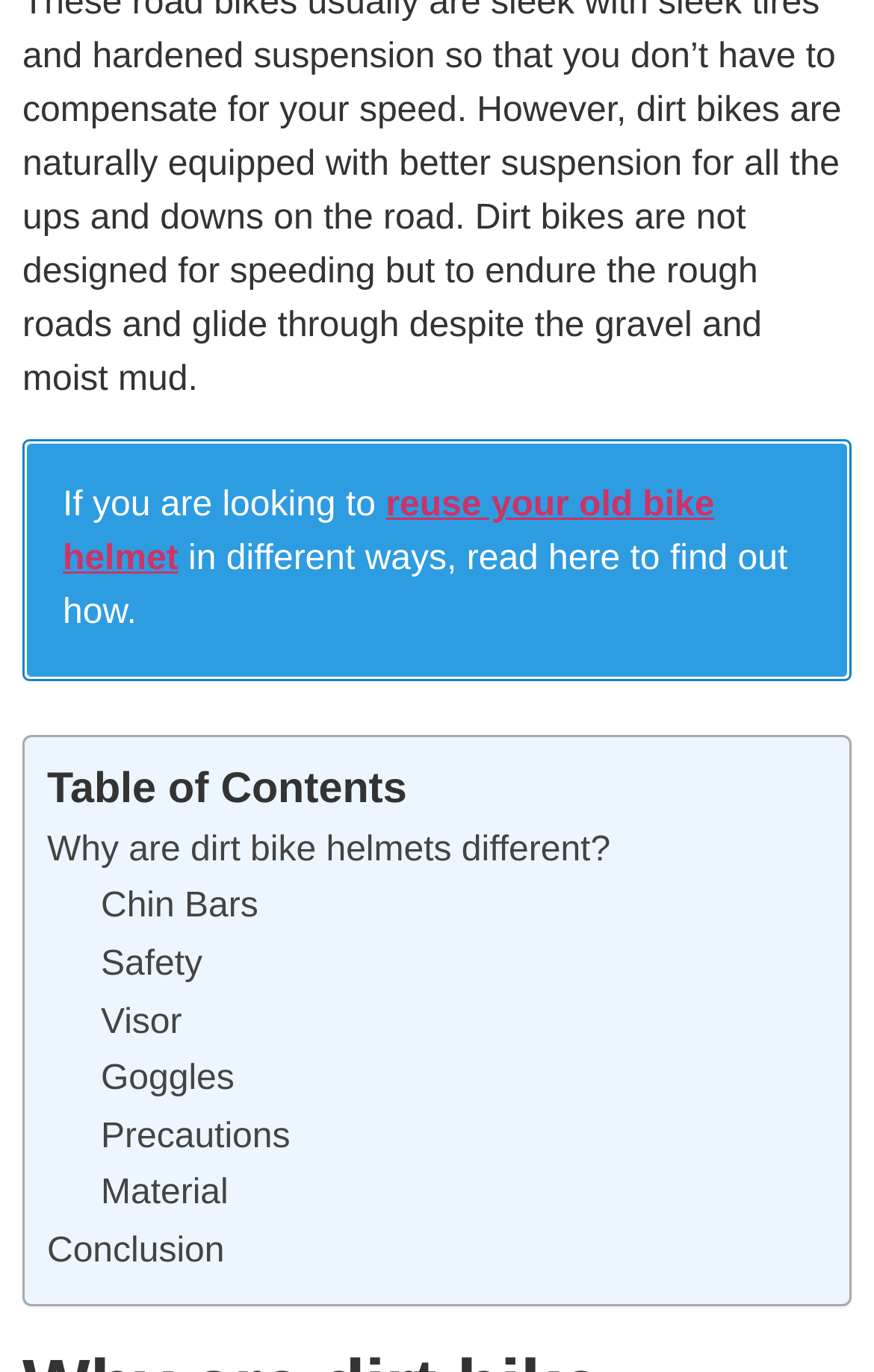Locate the bounding box coordinates of the clickable region to complete the following instruction: "Learn about 'Chin Bars'."

[0.115, 0.647, 0.296, 0.675]